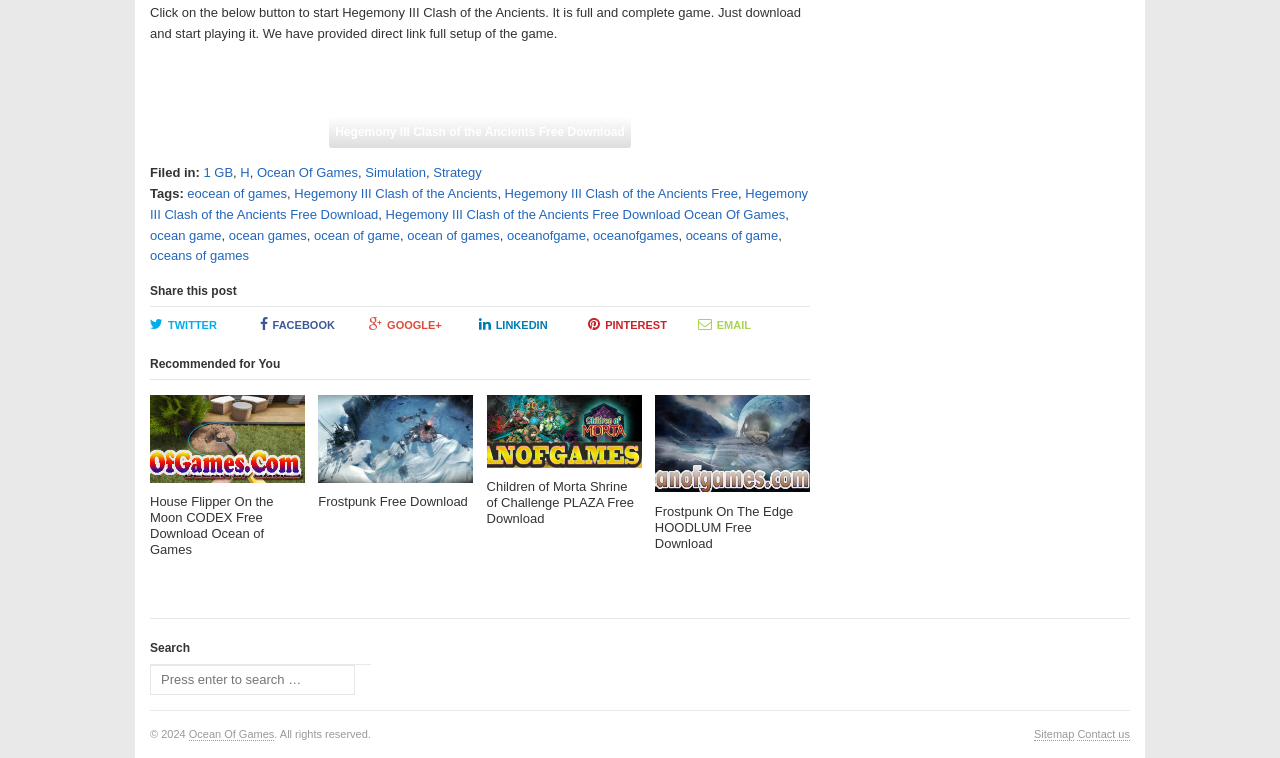Give a short answer to this question using one word or a phrase:
What is the size of the game?

1 GB